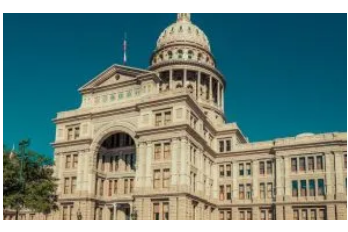Use a single word or phrase to answer the question:
What is the significance of the building?

Civic engagement